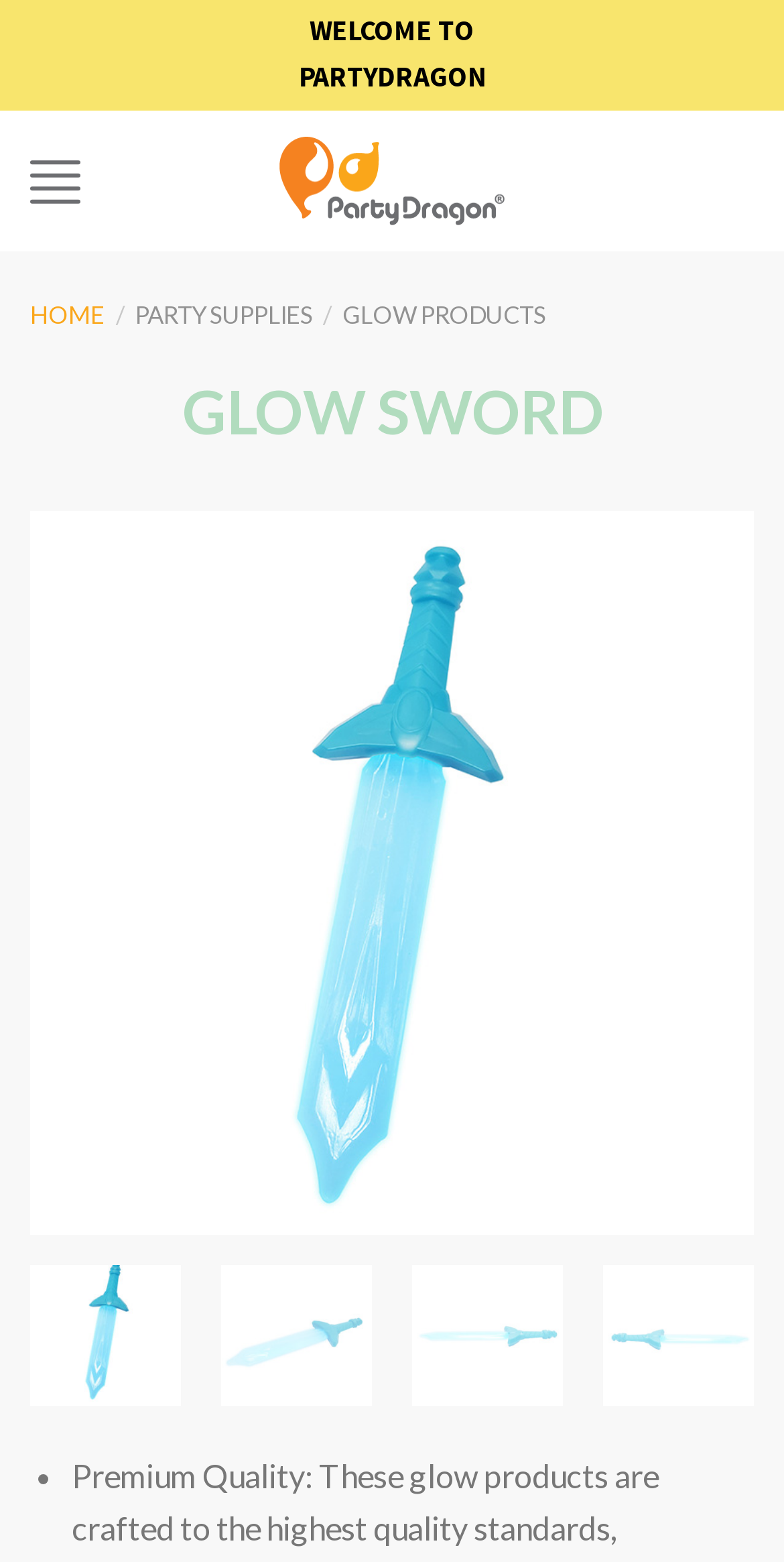Given the element description, predict the bounding box coordinates in the format (top-left x, top-left y, bottom-right x, bottom-right y). Make sure all values are between 0 and 1. Here is the element description: Gupta, Mohan Wunand

None